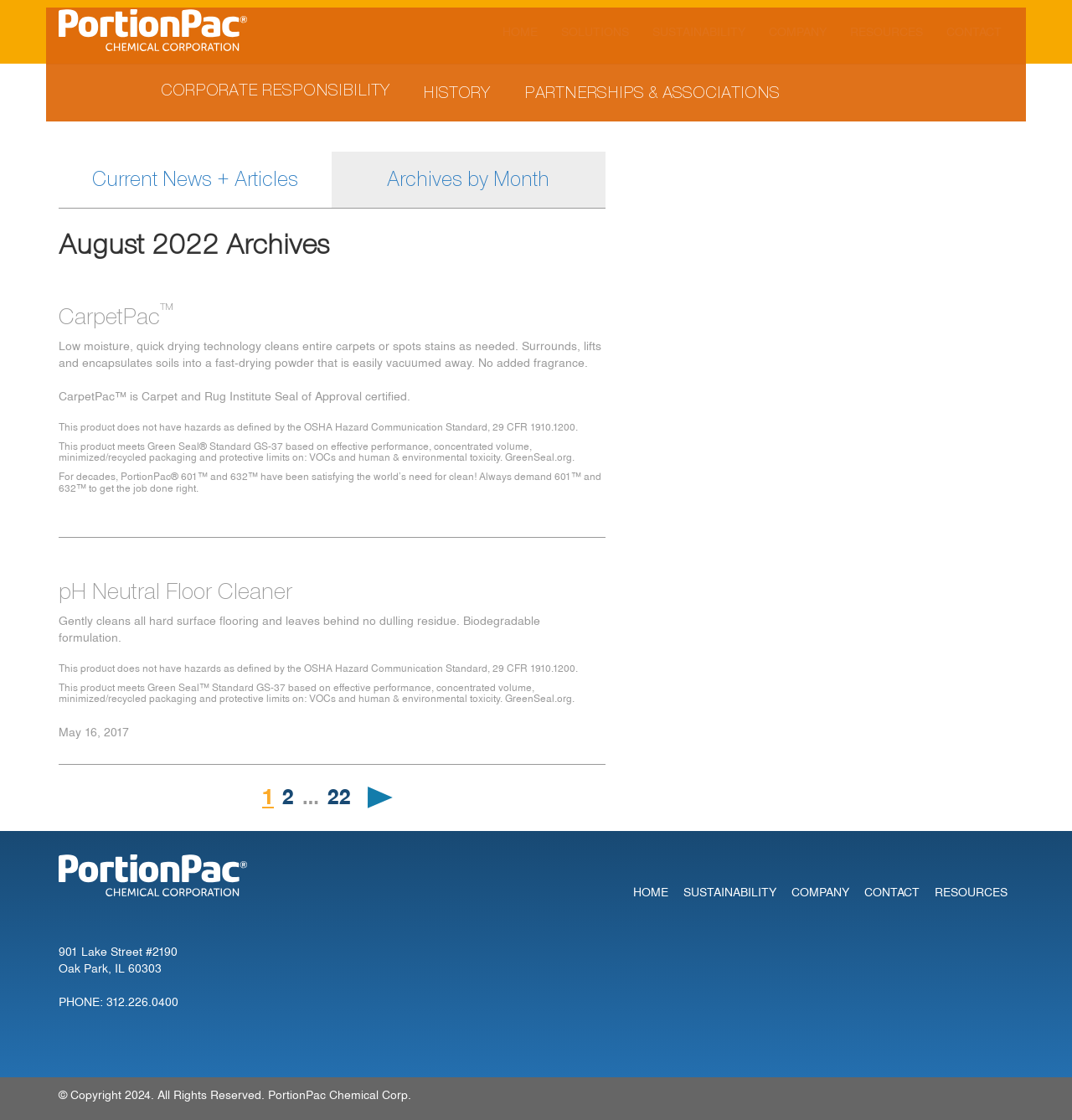Can you identify the bounding box coordinates of the clickable region needed to carry out this instruction: 'View CarpetPac product details'? The coordinates should be four float numbers within the range of 0 to 1, stated as [left, top, right, bottom].

[0.055, 0.25, 0.564, 0.294]